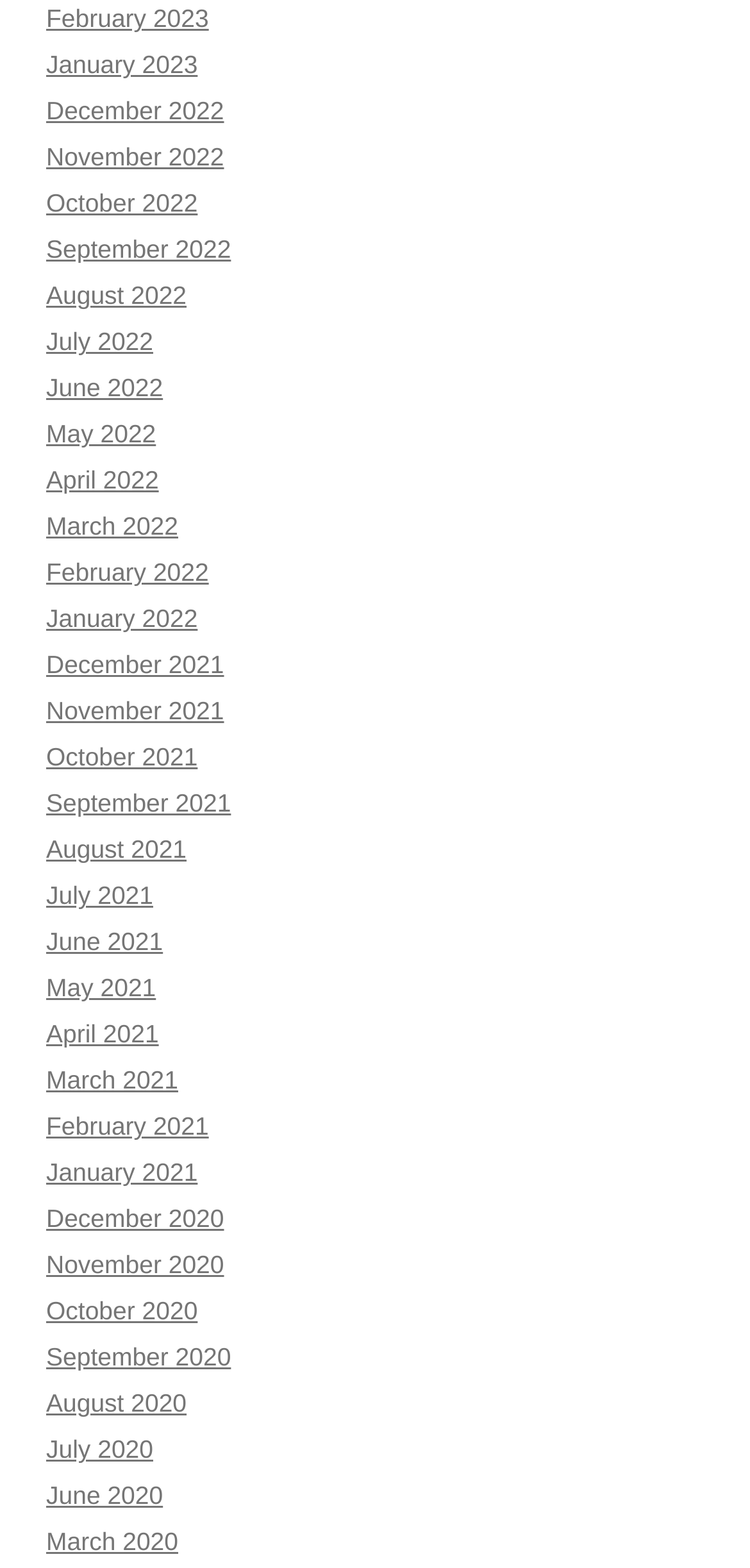Provide the bounding box coordinates for the area that should be clicked to complete the instruction: "Browse June 2021".

[0.062, 0.592, 0.217, 0.61]